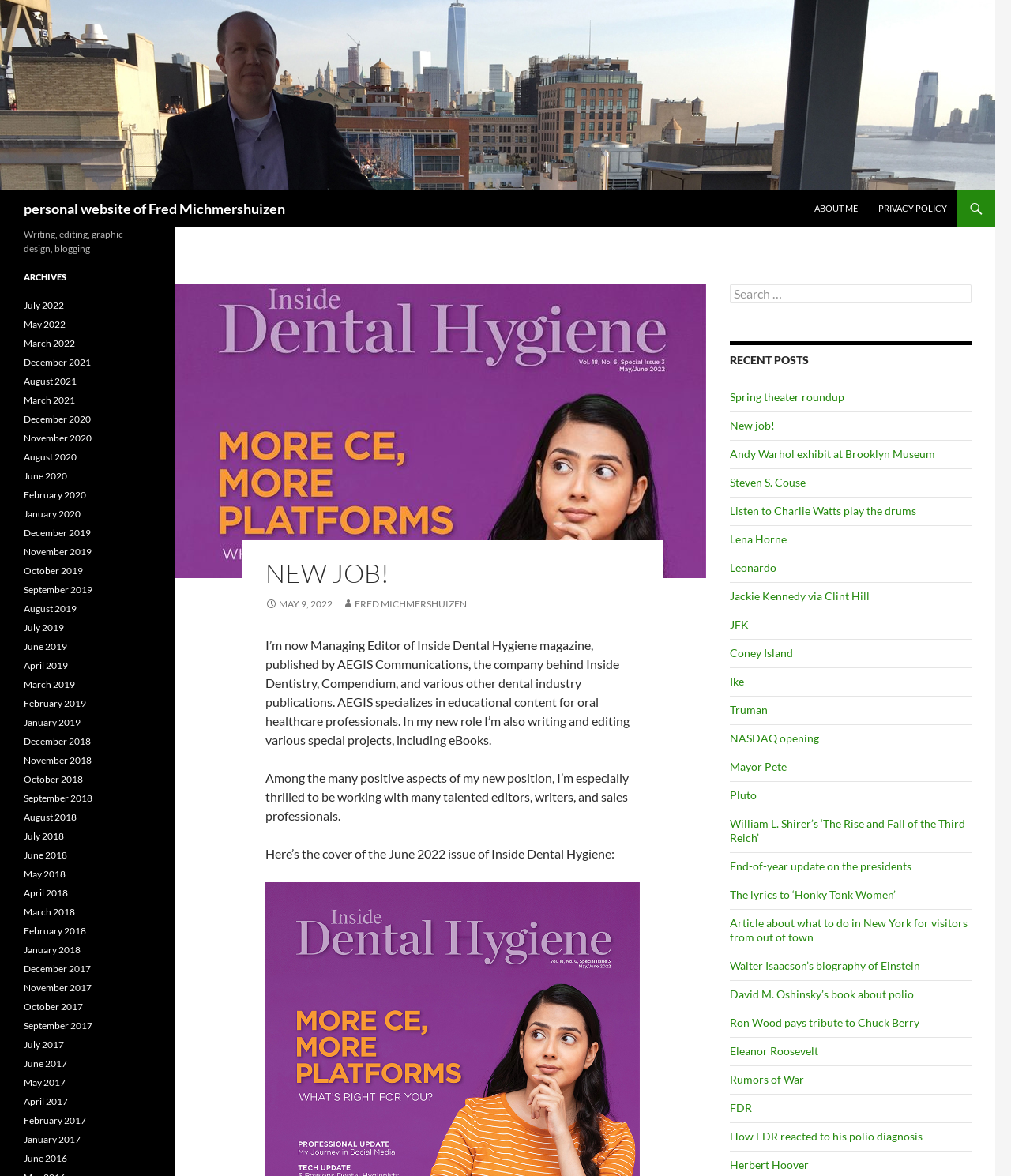Examine the image carefully and respond to the question with a detailed answer: 
How many recent posts are listed on the webpage?

The webpage lists 23 recent posts under the 'RECENT POSTS' section, which includes links to various articles and blog posts.